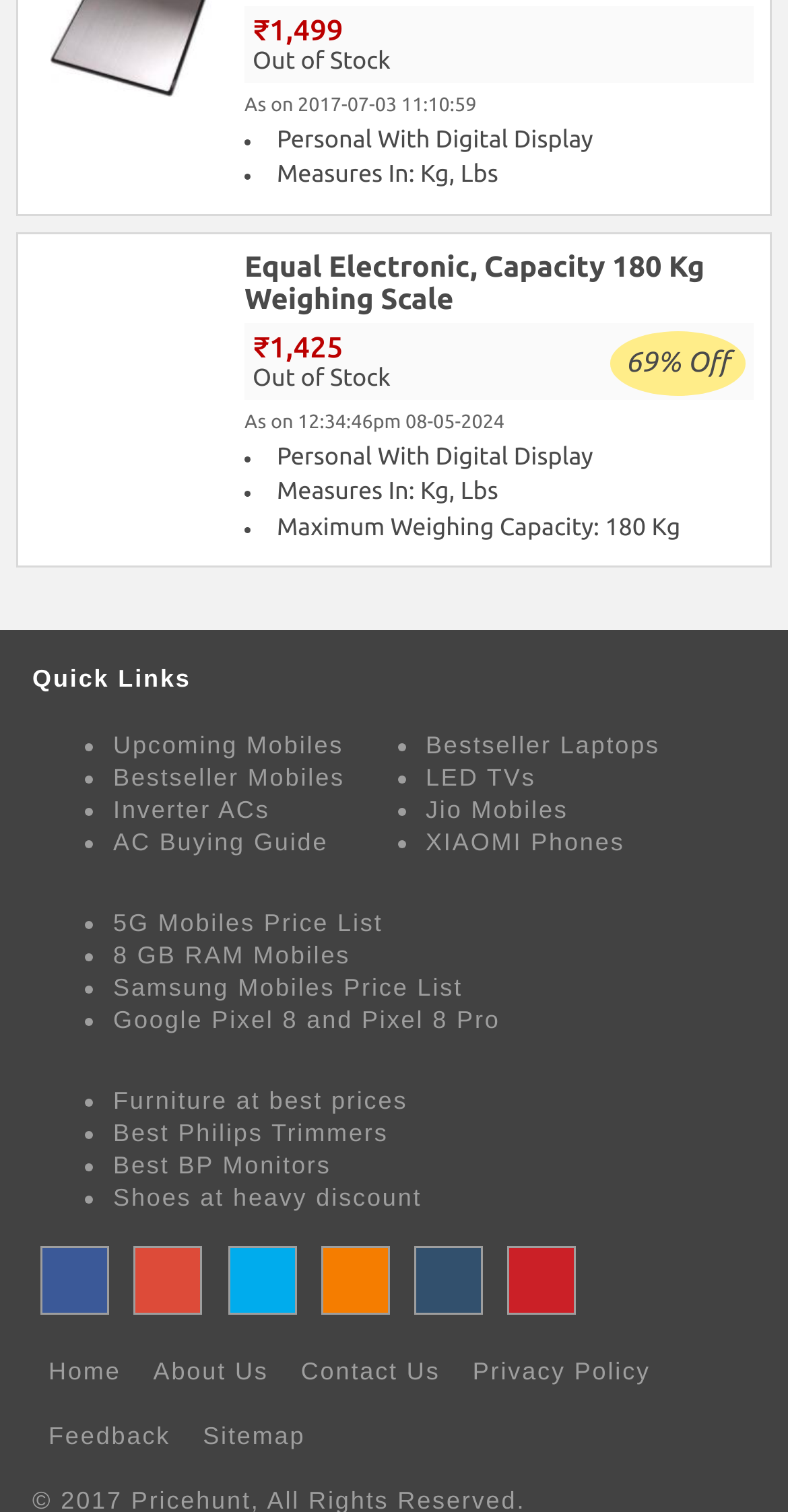Can you find the bounding box coordinates of the area I should click to execute the following instruction: "Check the price of the out of stock item"?

[0.321, 0.01, 0.435, 0.031]